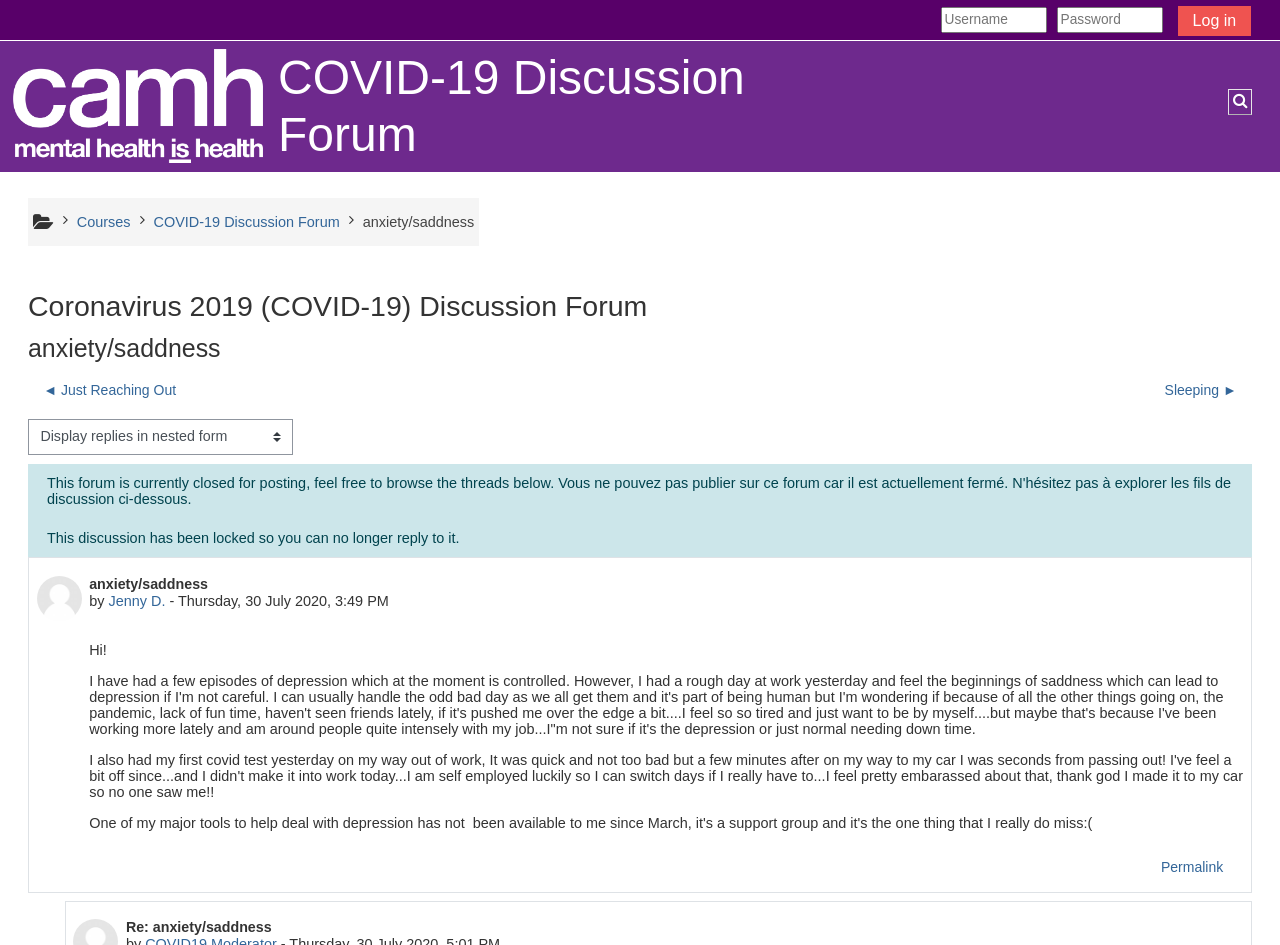What is the topic of the current discussion?
Refer to the image and provide a thorough answer to the question.

The webpage has a heading 'COVID-19 Discussion Forum' and a subheading 'anxiety/saddness', which suggests that the current discussion is focused on anxiety and sadness related to COVID-19.